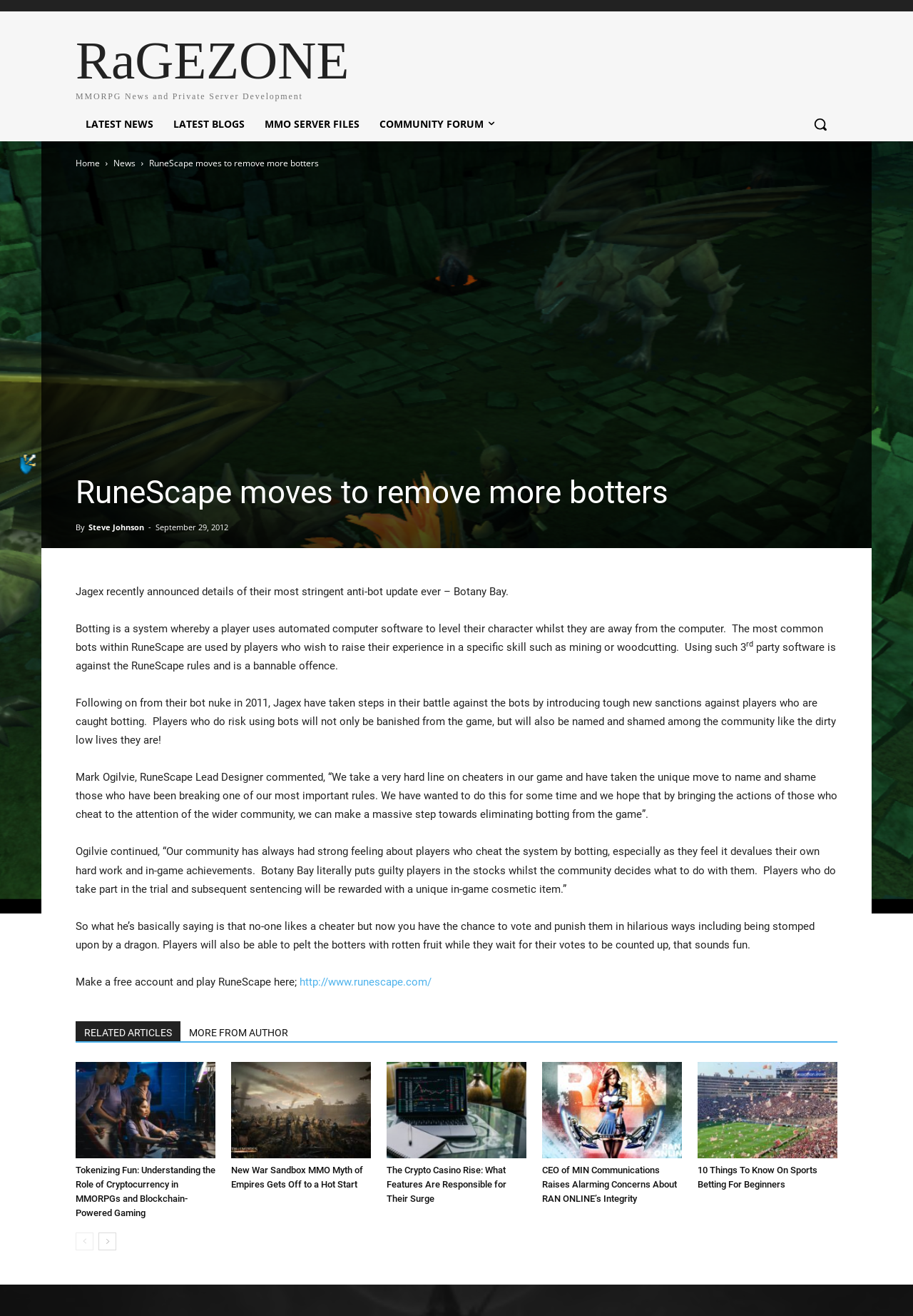For the following element description, predict the bounding box coordinates in the format (top-left x, top-left y, bottom-right x, bottom-right y). All values should be floating point numbers between 0 and 1. Description: Home

[0.083, 0.119, 0.109, 0.128]